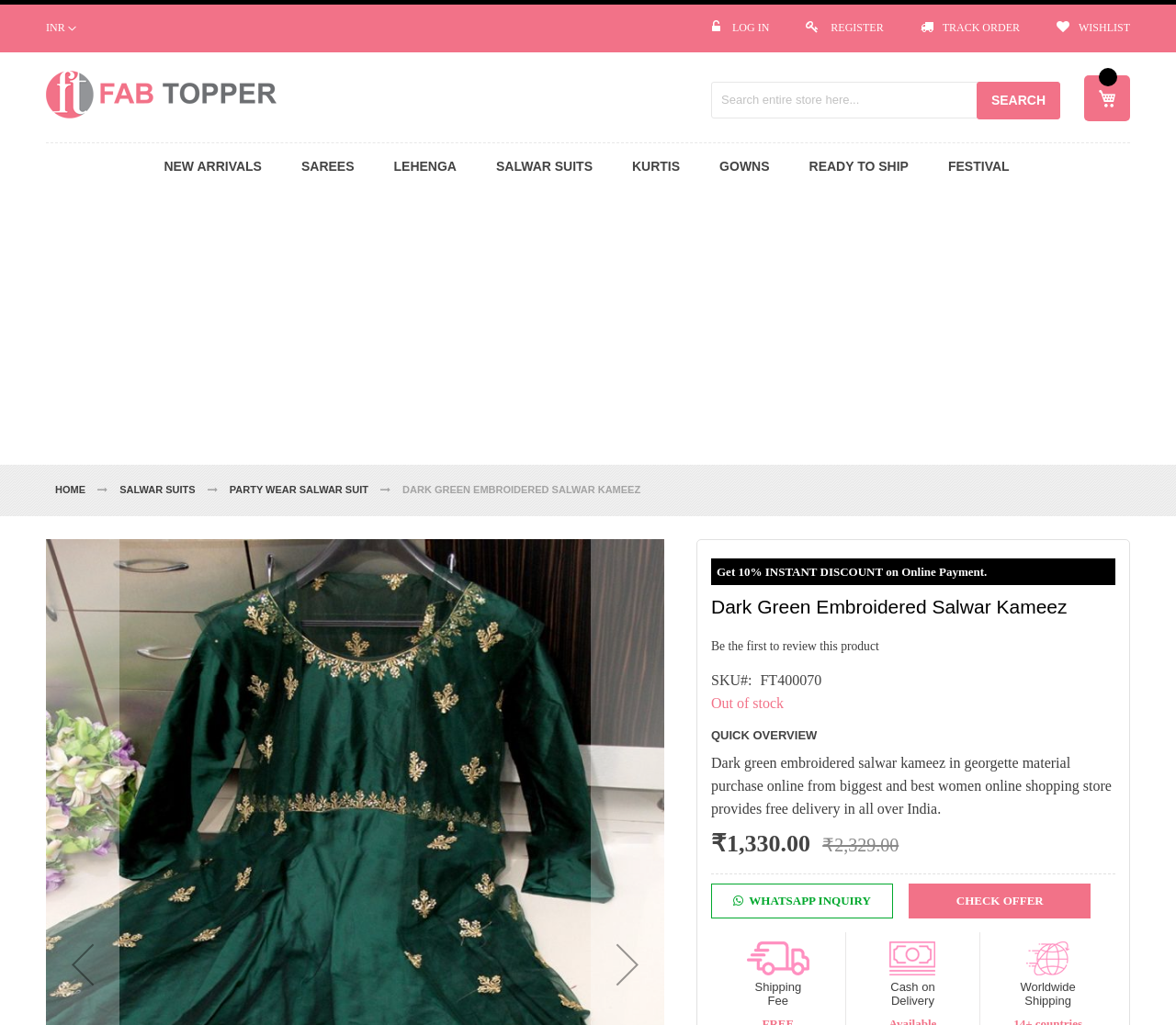Can you provide the bounding box coordinates for the element that should be clicked to implement the instruction: "View cart"?

[0.922, 0.073, 0.961, 0.118]